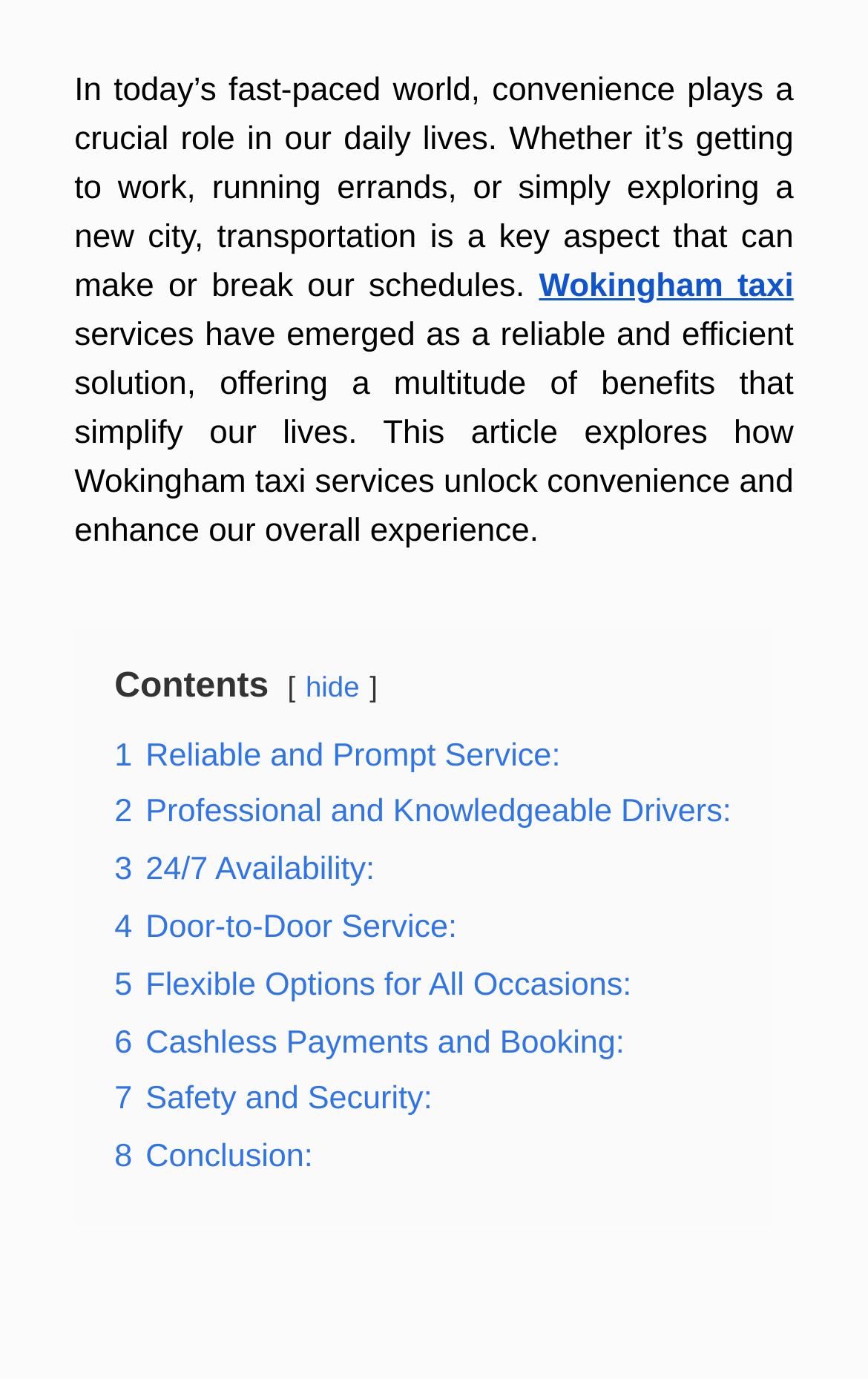Based on the element description "7 Safety and Security:", predict the bounding box coordinates of the UI element.

[0.132, 0.785, 0.498, 0.811]